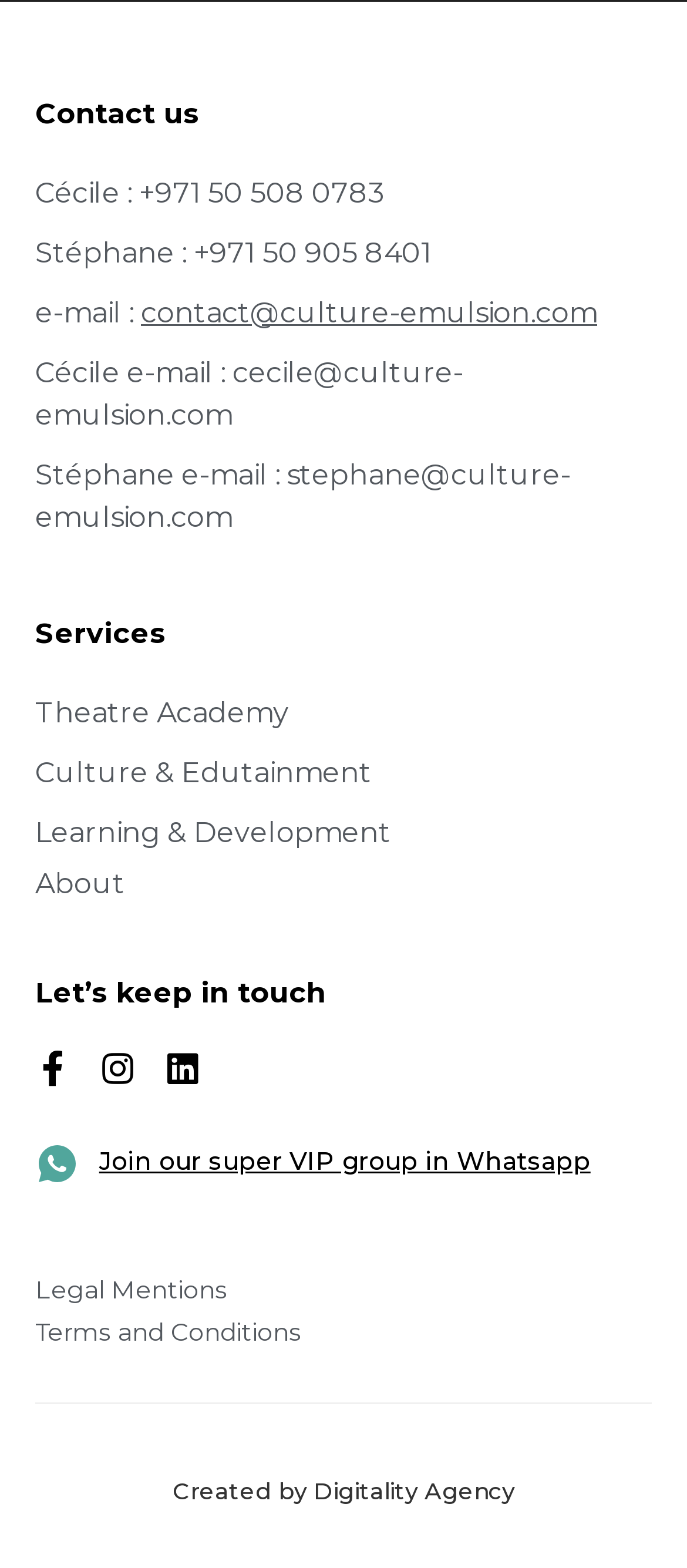Please give a succinct answer using a single word or phrase:
How many social media links are there?

3